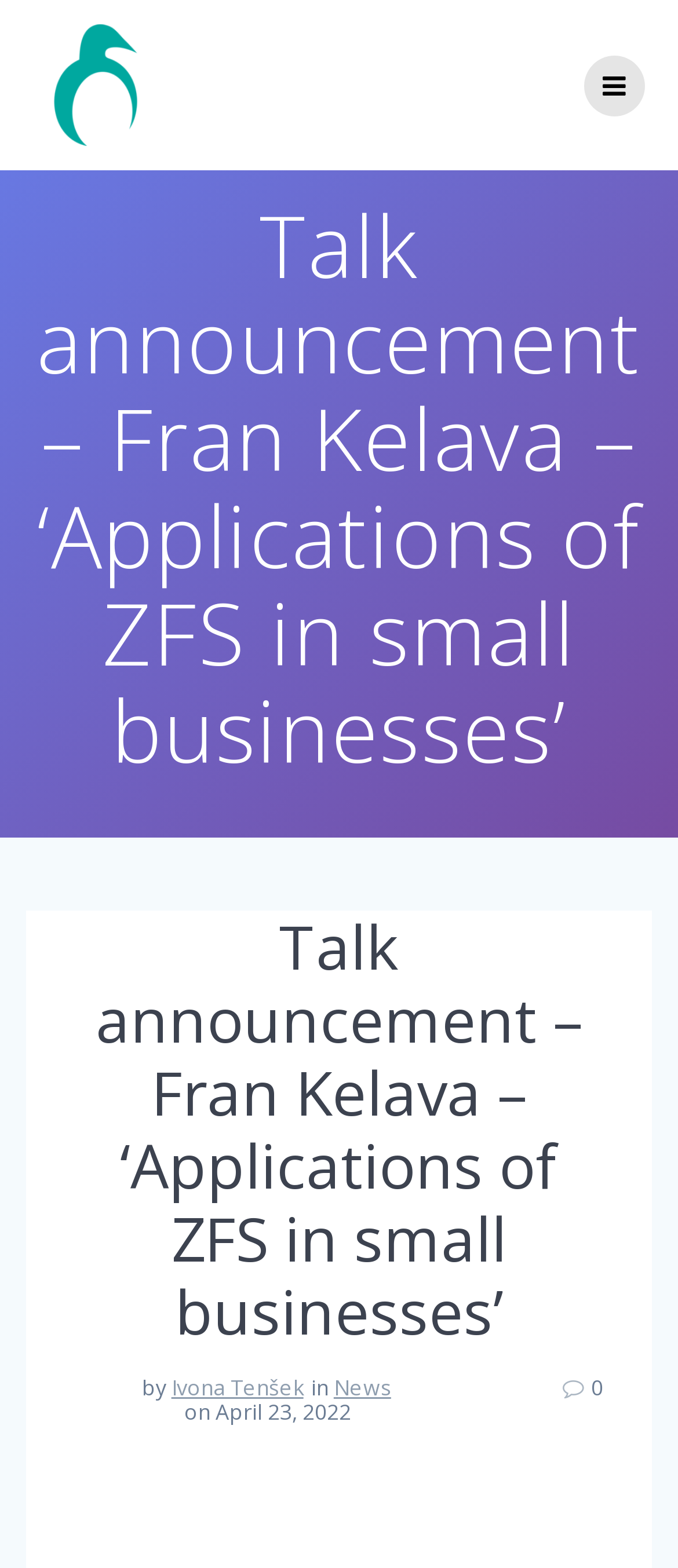Generate the title text from the webpage.

Talk announcement – Fran Kelava – ‘Applications of ZFS in small businesses’